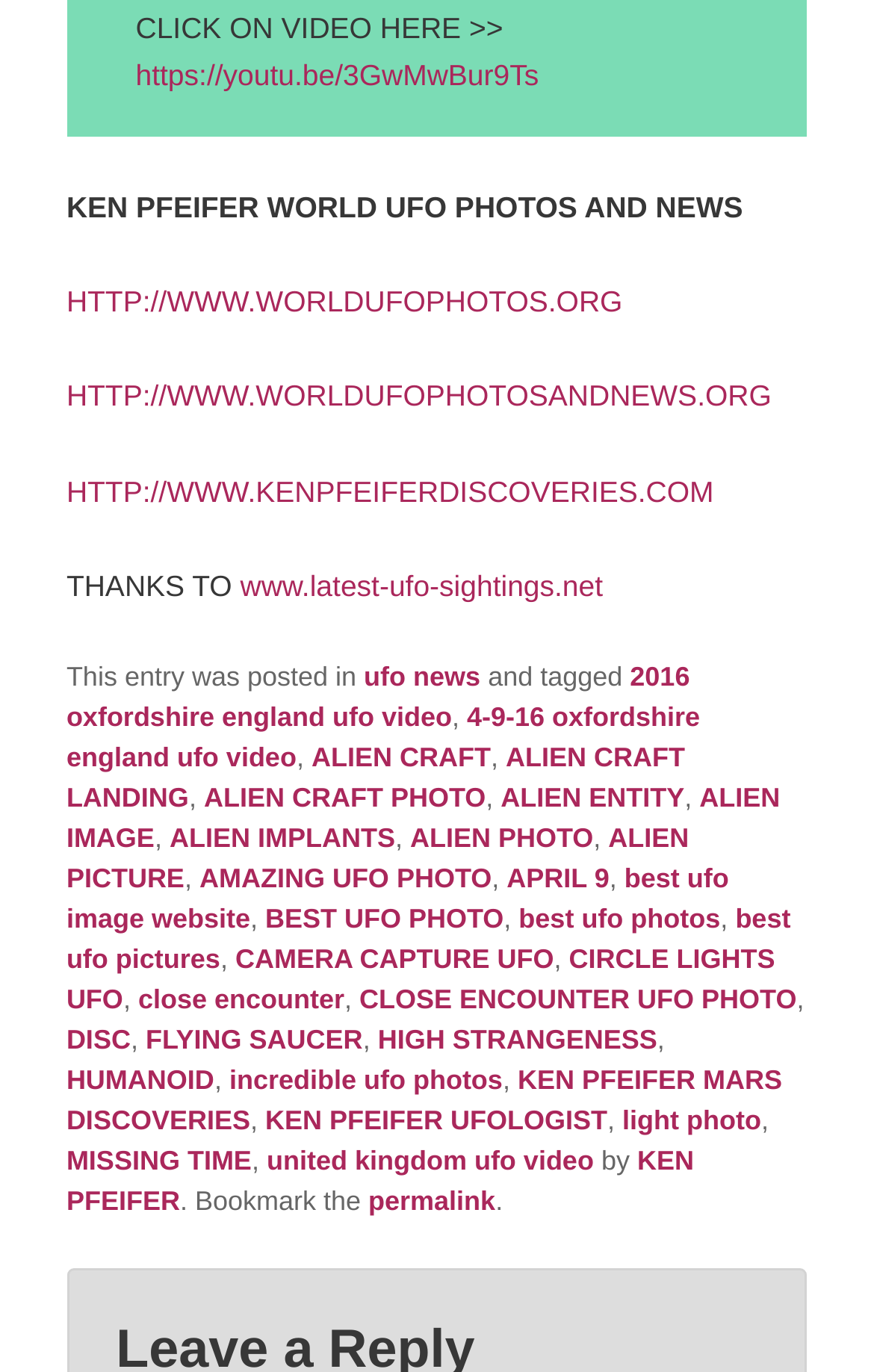Bounding box coordinates must be specified in the format (top-left x, top-left y, bottom-right x, bottom-right y). All values should be floating point numbers between 0 and 1. What are the bounding box coordinates of the UI element described as: shop here

None